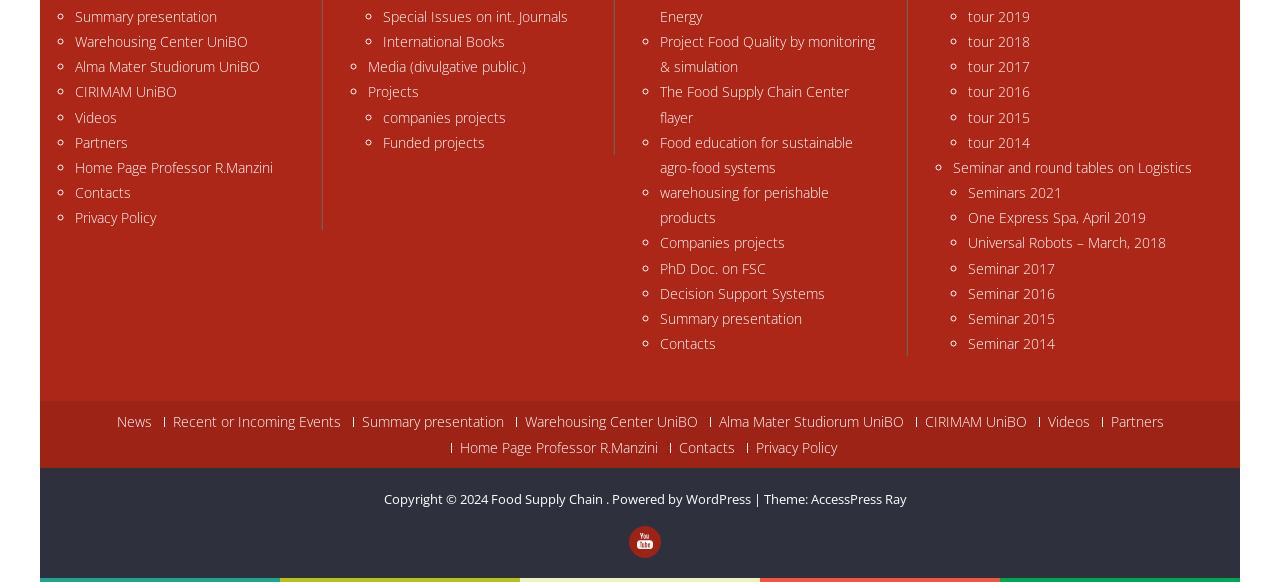Provide the bounding box coordinates for the UI element described in this sentence: "logged in". The coordinates should be four float values between 0 and 1, i.e., [left, top, right, bottom].

None